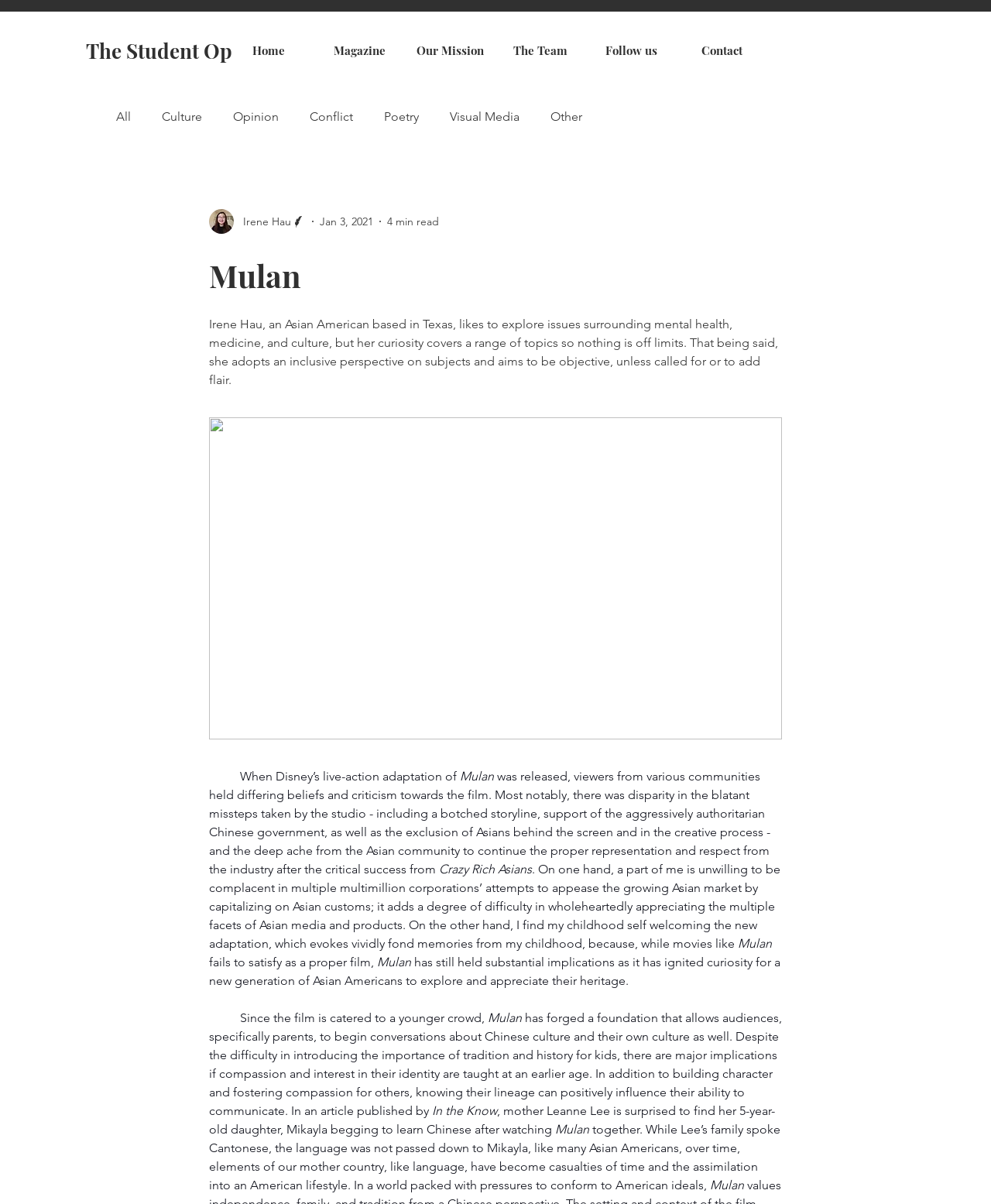Determine the main headline of the webpage and provide its text.

The Student Op